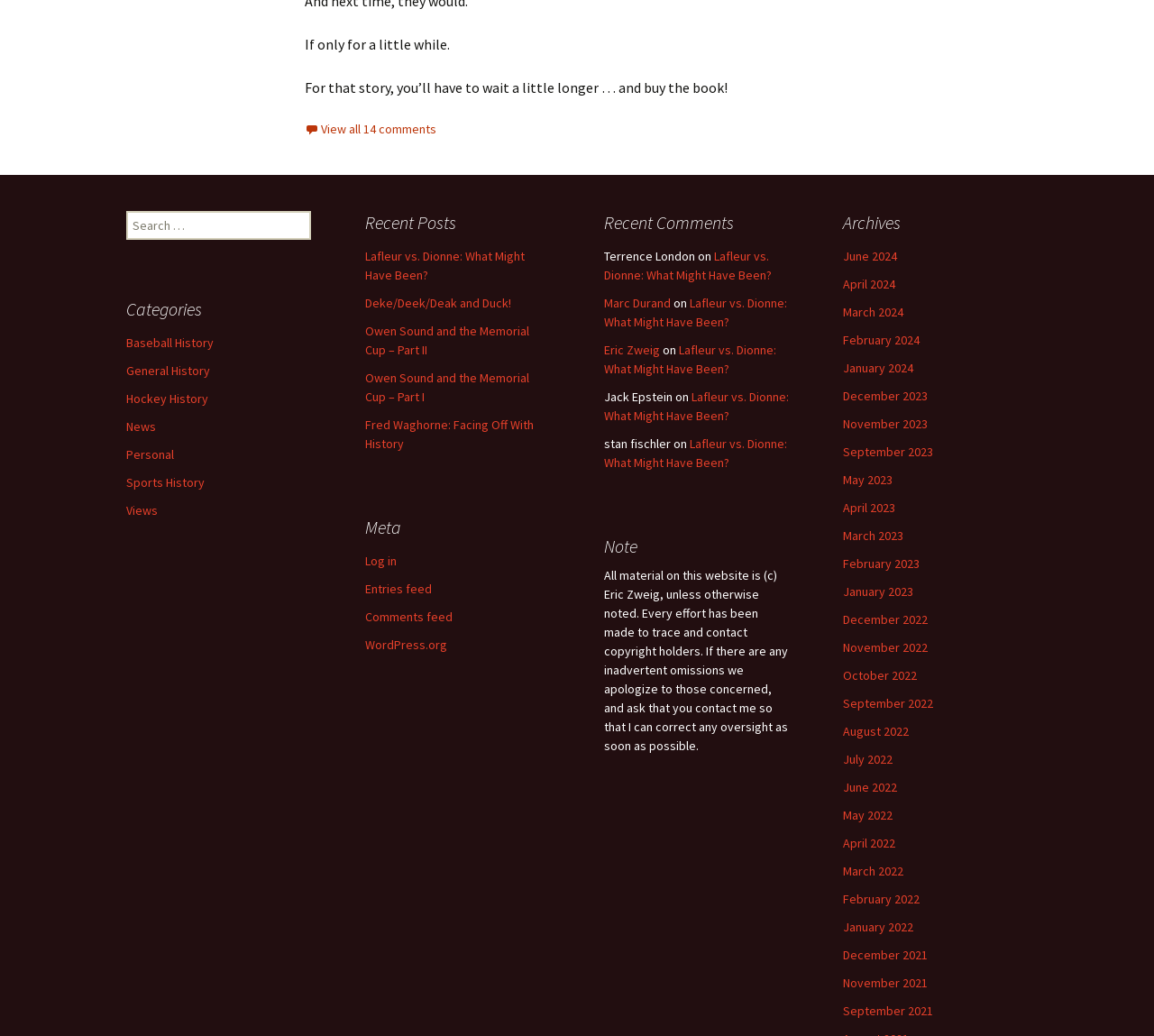Please find and report the bounding box coordinates of the element to click in order to perform the following action: "Read Lafleur vs. Dionne: What Might Have Been?". The coordinates should be expressed as four float numbers between 0 and 1, in the format [left, top, right, bottom].

[0.316, 0.239, 0.455, 0.273]